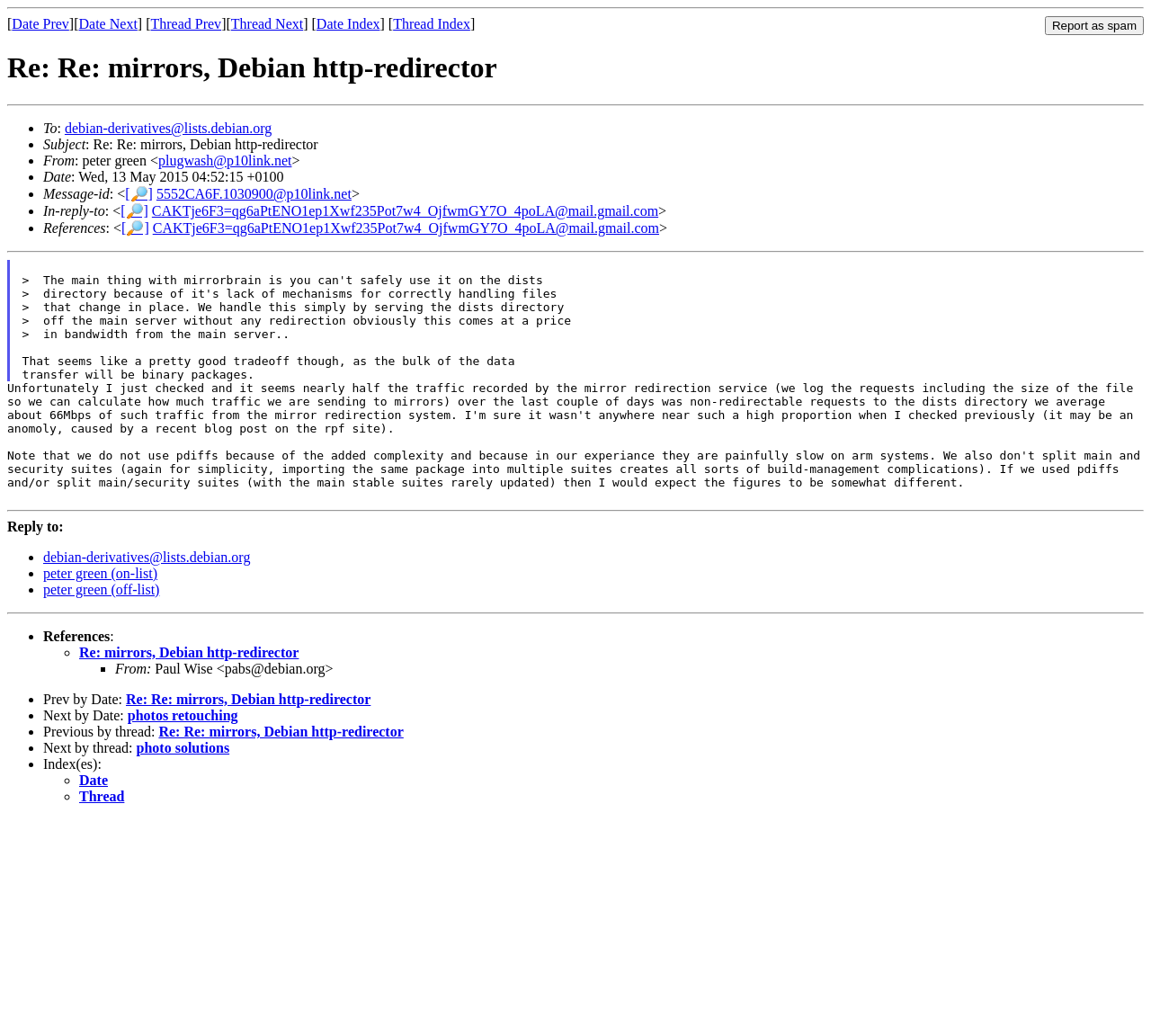What is the subject of this email?
Using the image as a reference, deliver a detailed and thorough answer to the question.

The subject of this email is 'Re: Re: mirrors, Debian http-redirector', which can be seen in the email header, where it says 'Subject: Re: Re: mirrors, Debian http-redirector'.